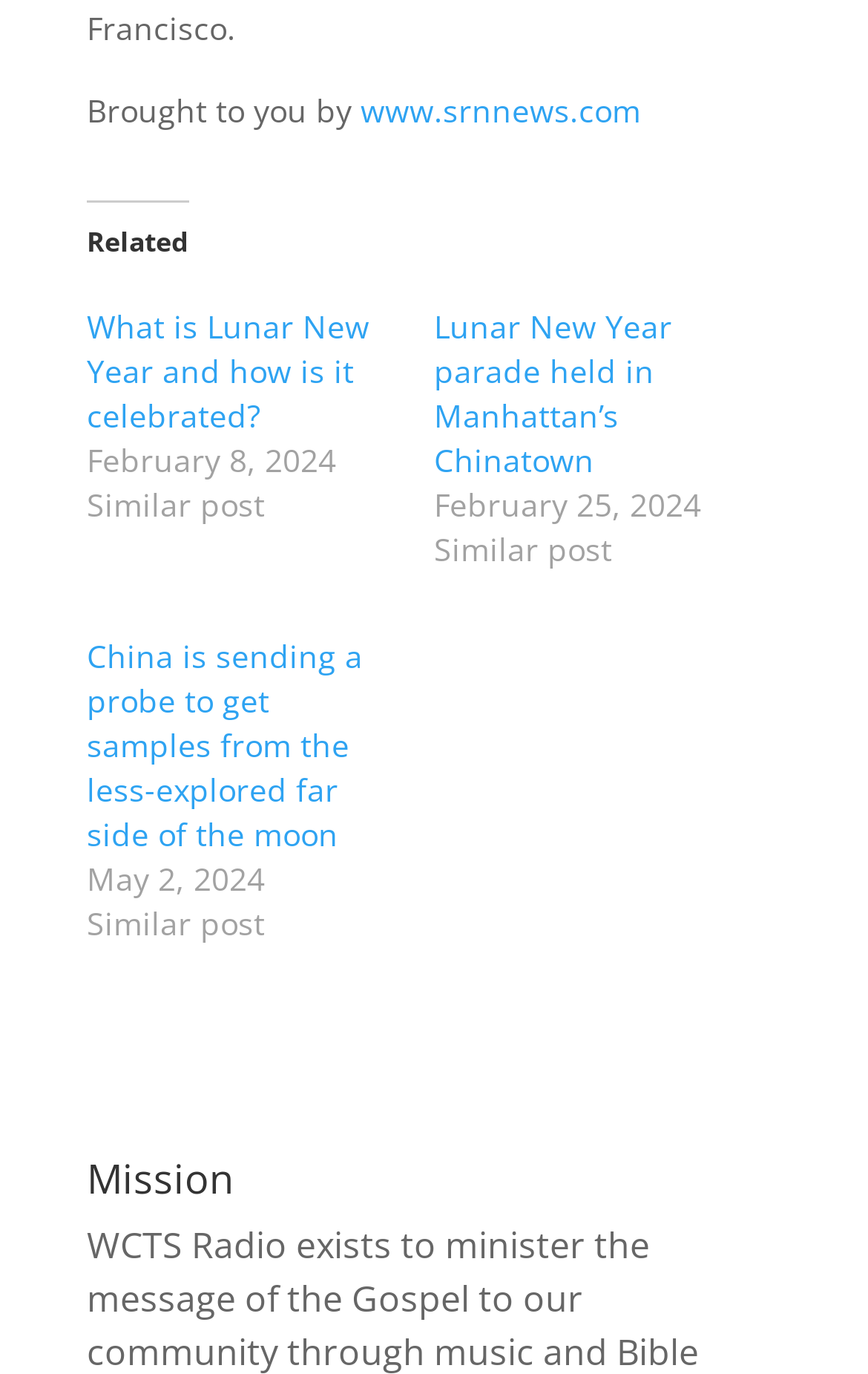What is the topic of the first related post?
Using the information from the image, provide a comprehensive answer to the question.

The first related post is about Lunar New Year, which is indicated by the link 'What is Lunar New Year and how is it celebrated?' with a timestamp of February 8, 2024.